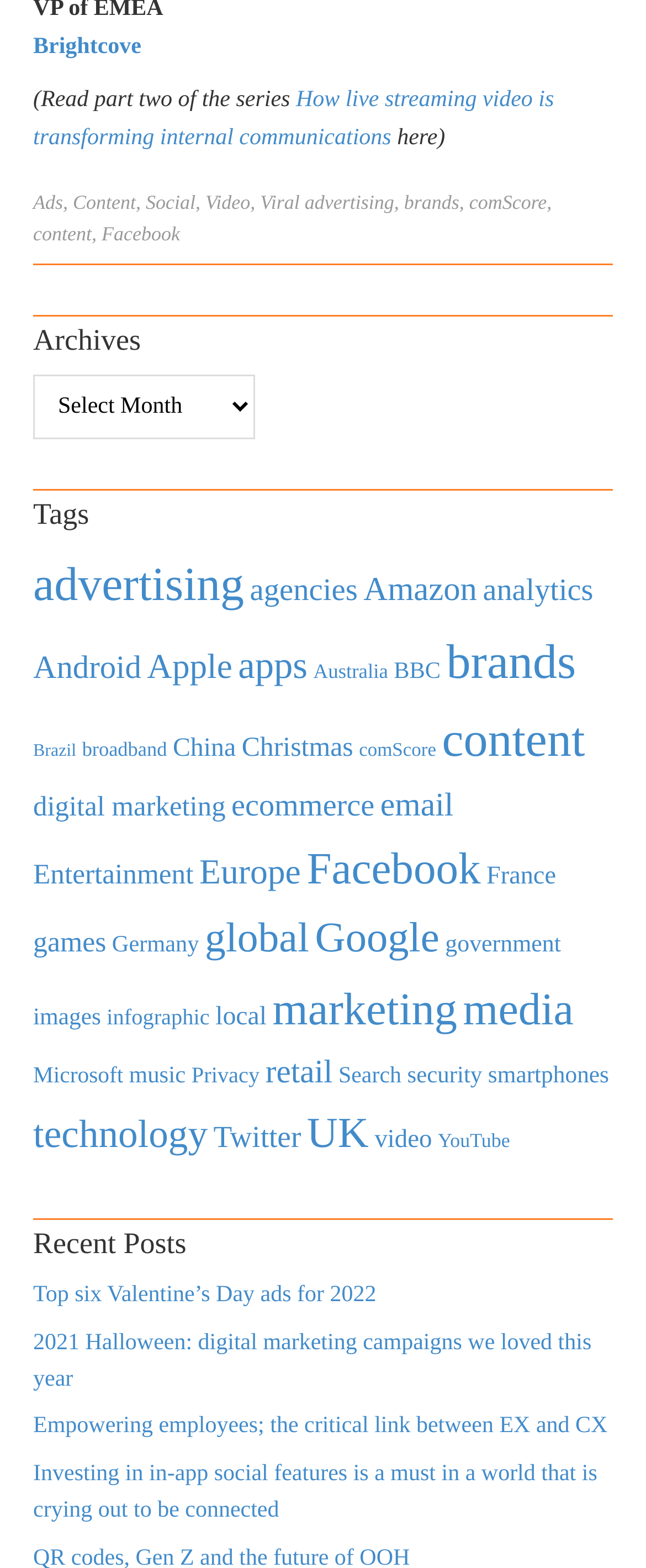Given the element description, predict the bounding box coordinates in the format (top-left x, top-left y, bottom-right x, bottom-right y). Make sure all values are between 0 and 1. Here is the element description: advertising

[0.472, 0.122, 0.61, 0.136]